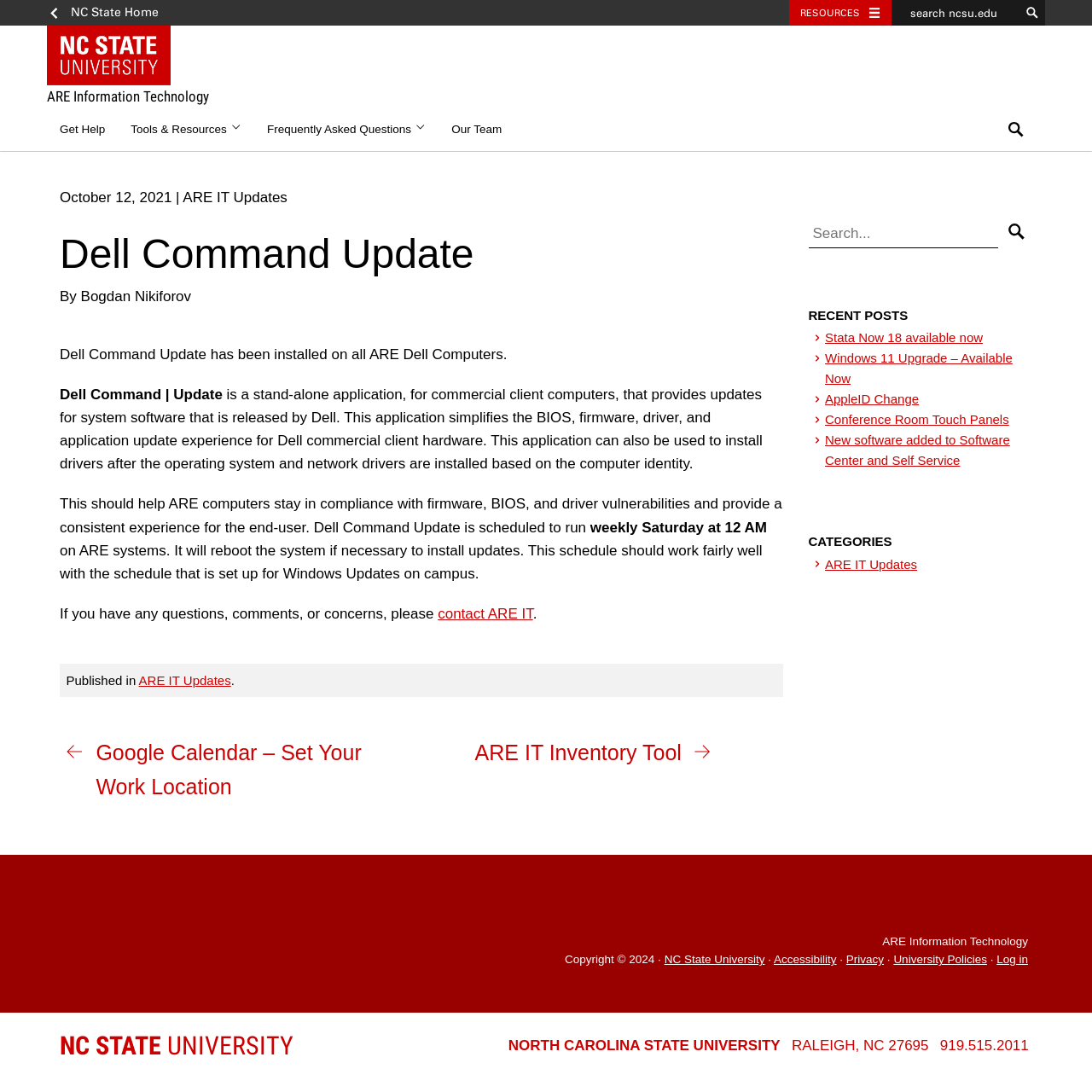Determine and generate the text content of the webpage's headline.

Dell Command Update